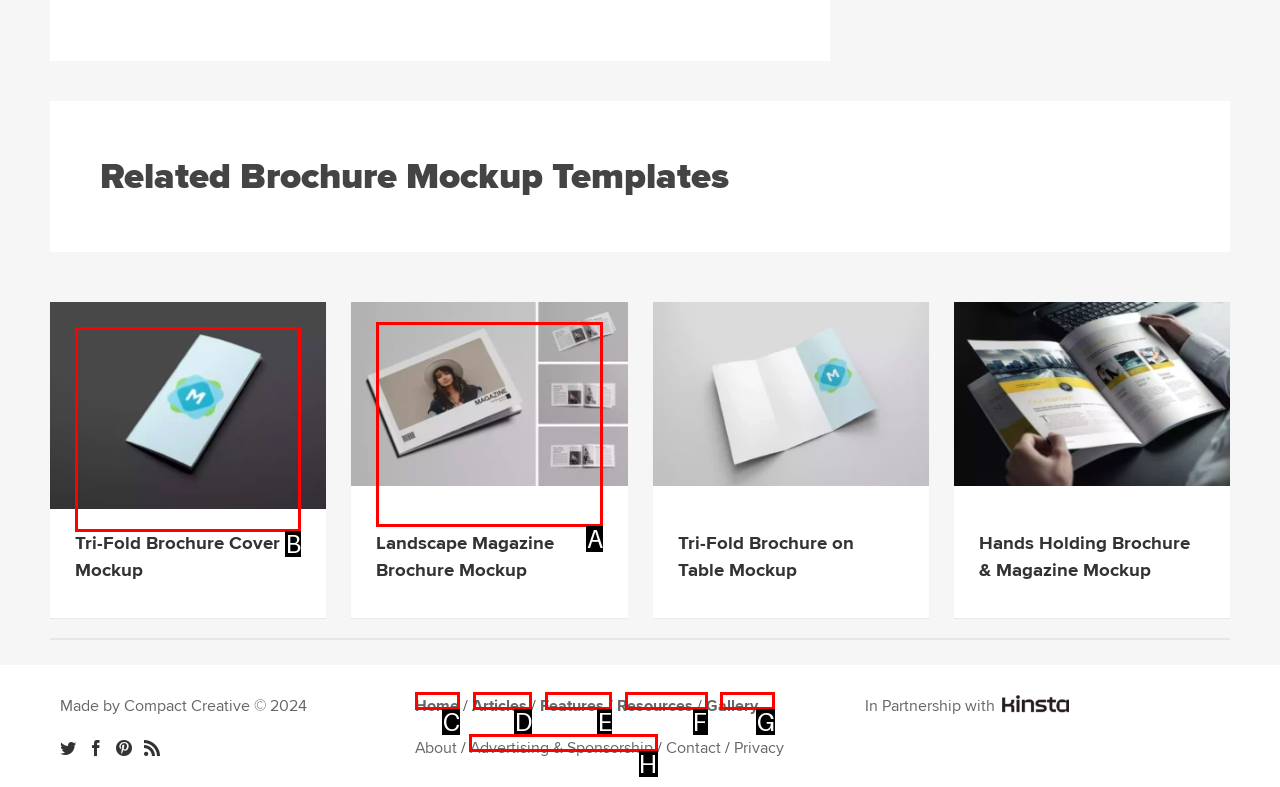Indicate which lettered UI element to click to fulfill the following task: Click on Tri-Fold Brochure Cover Mockup
Provide the letter of the correct option.

B